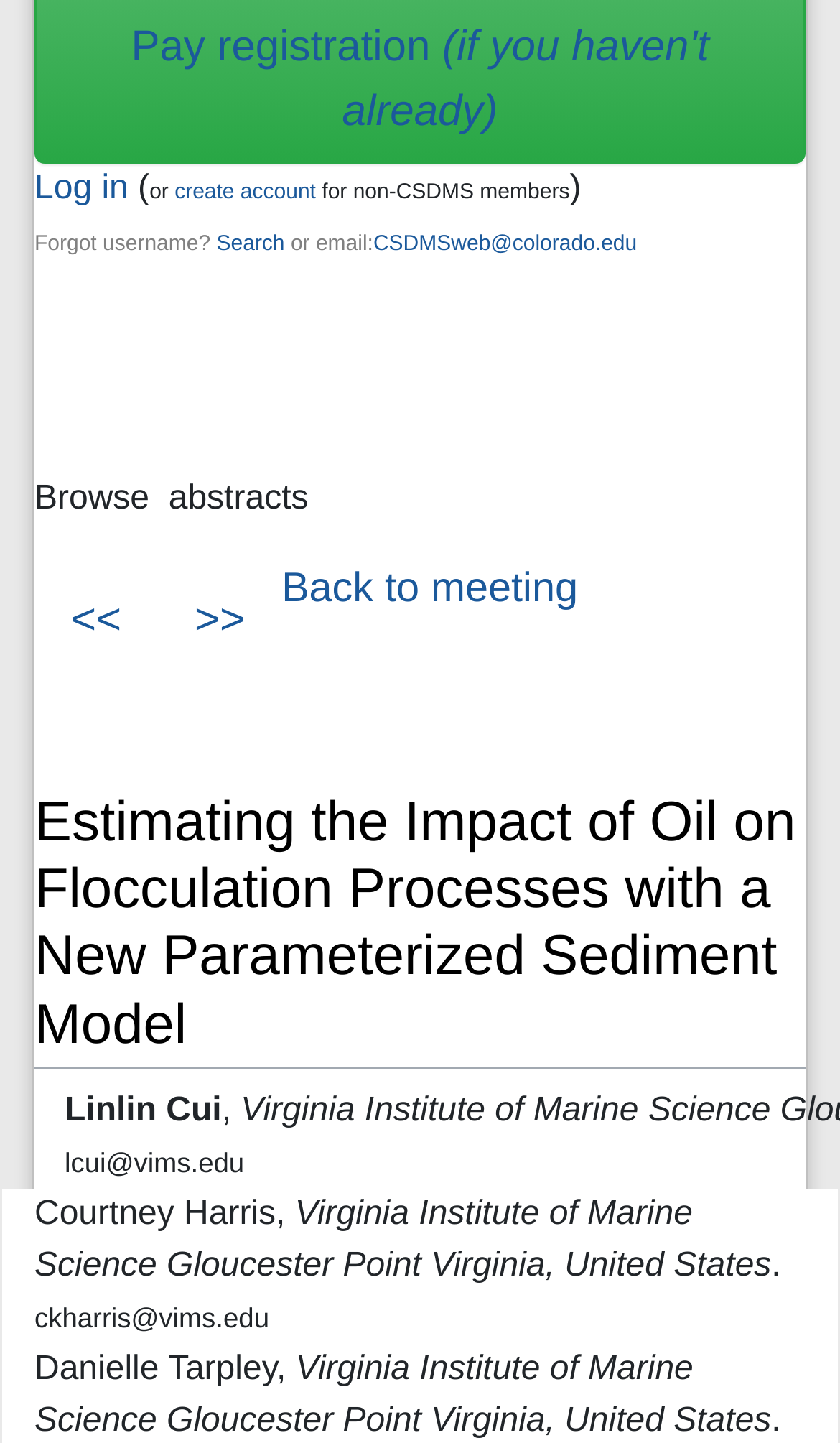Locate the bounding box of the UI element described by: "Log in" in the given webpage screenshot.

[0.041, 0.119, 0.153, 0.144]